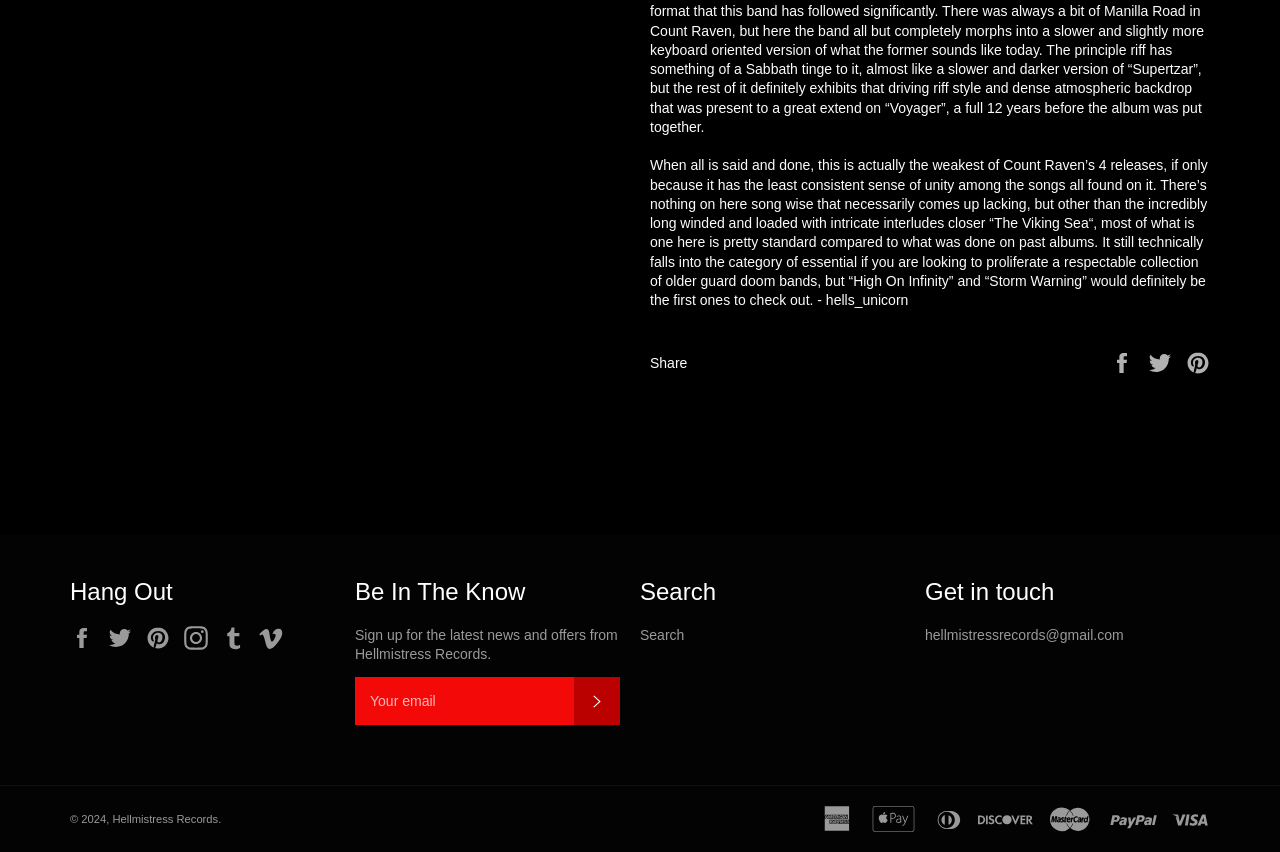Please determine the bounding box coordinates of the area that needs to be clicked to complete this task: 'Subscribe to the latest news and offers'. The coordinates must be four float numbers between 0 and 1, formatted as [left, top, right, bottom].

[0.448, 0.795, 0.484, 0.851]